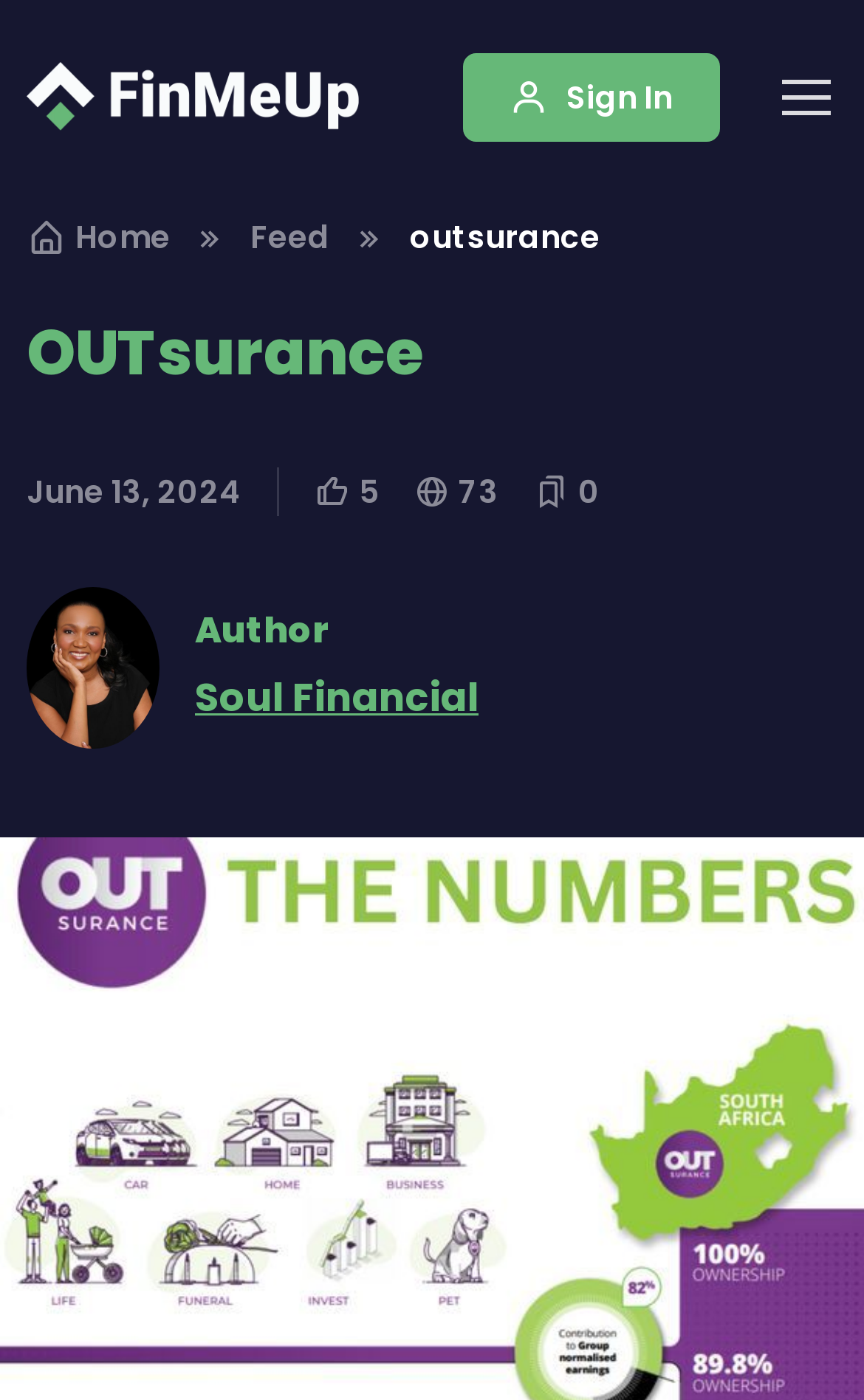What is the name of the author?
Please provide a single word or phrase based on the screenshot.

Soul Financial